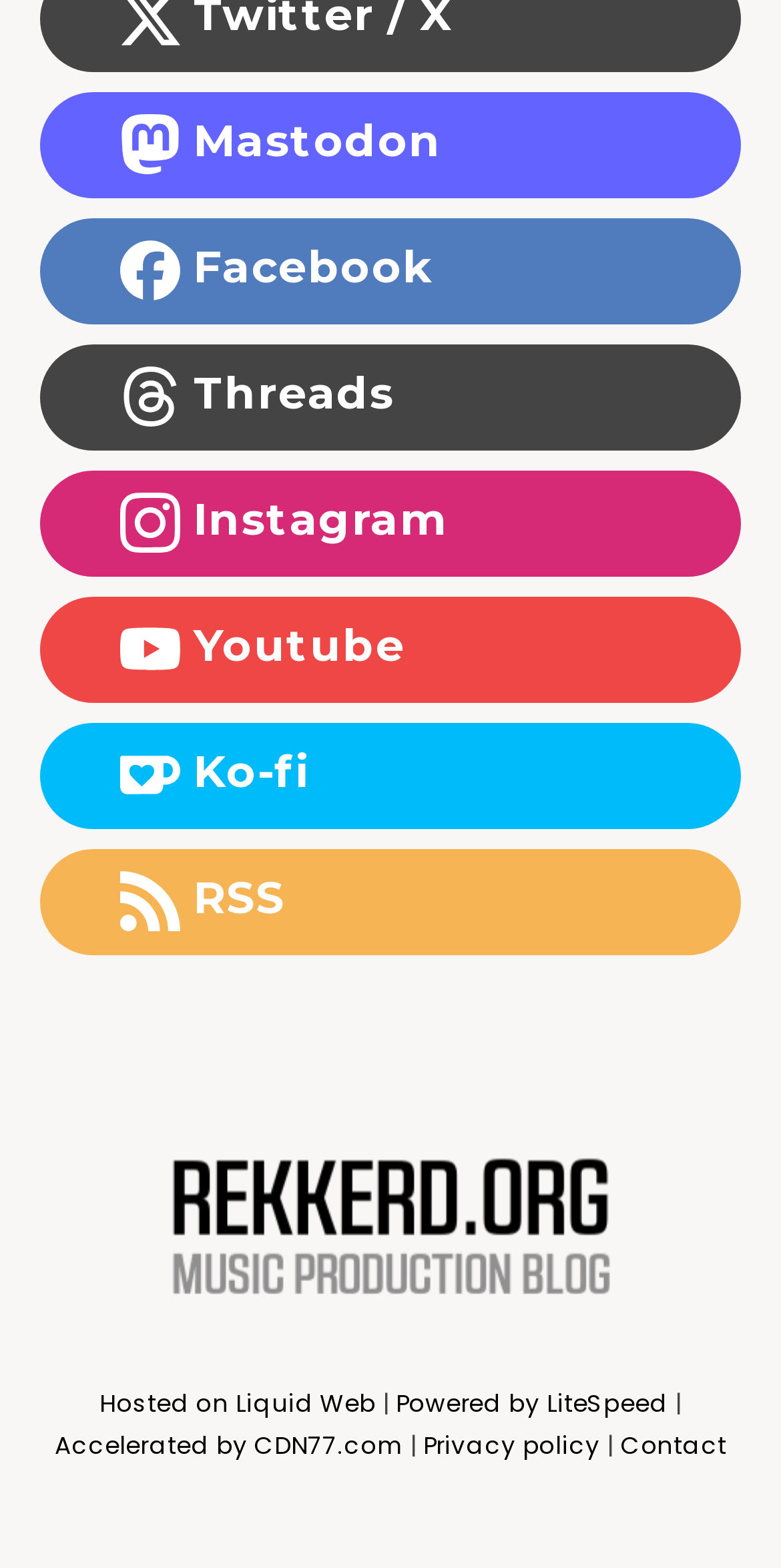Please mark the clickable region by giving the bounding box coordinates needed to complete this instruction: "Read privacy policy".

[0.542, 0.911, 0.768, 0.935]